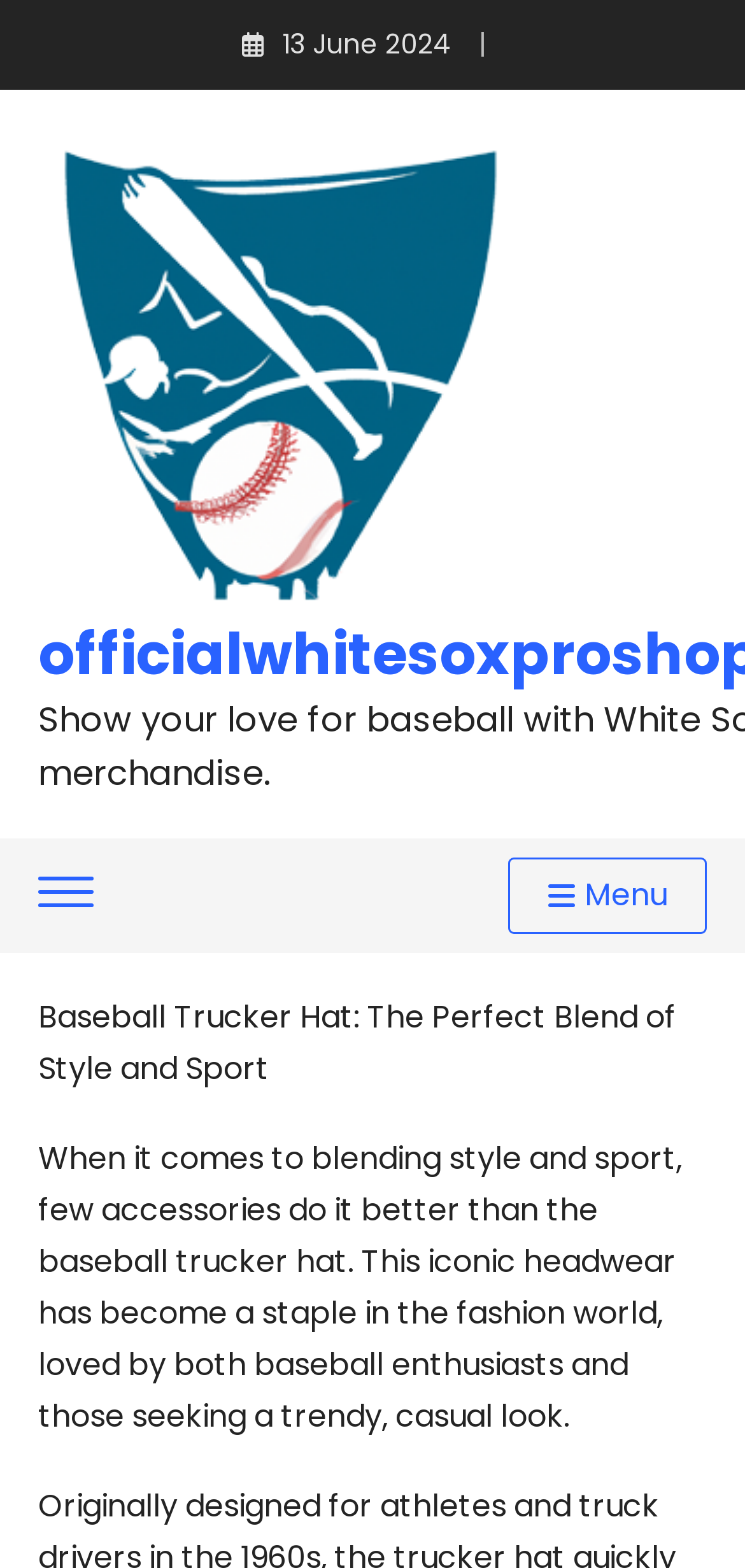Extract the bounding box coordinates for the described element: "Menu". The coordinates should be represented as four float numbers between 0 and 1: [left, top, right, bottom].

[0.682, 0.547, 0.949, 0.596]